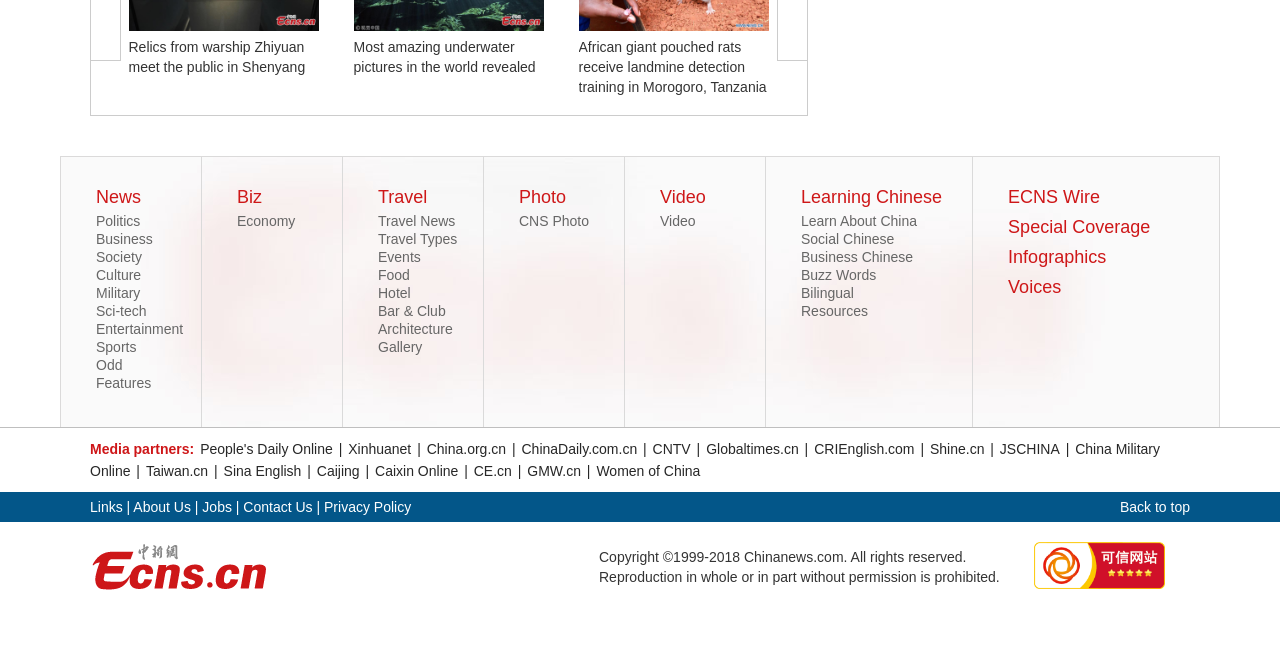Identify the bounding box coordinates of the clickable region required to complete the instruction: "Learn about African giant pouched rats". The coordinates should be given as four float numbers within the range of 0 and 1, i.e., [left, top, right, bottom].

[0.452, 0.022, 0.6, 0.043]